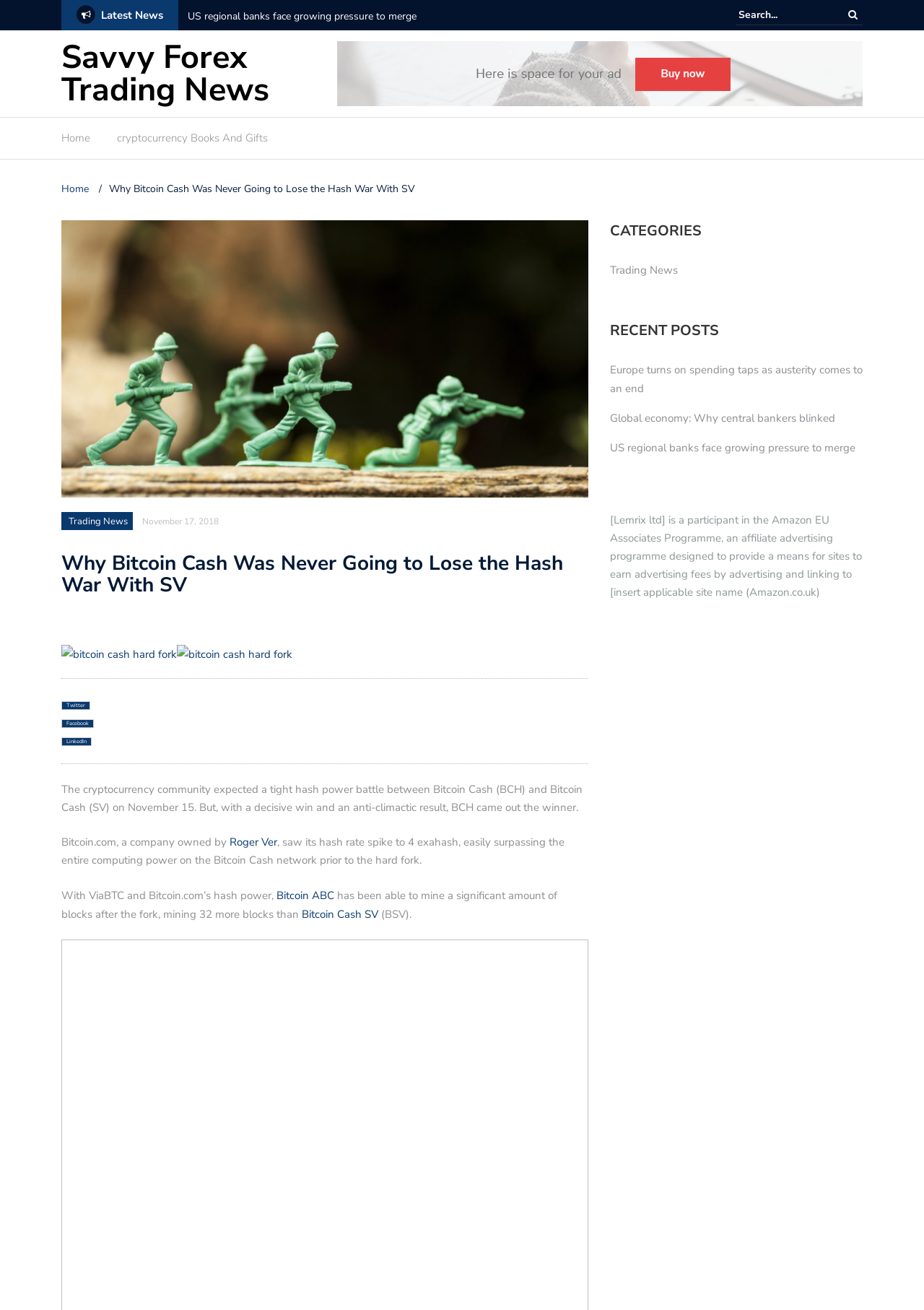Kindly determine the bounding box coordinates for the clickable area to achieve the given instruction: "Read the latest news".

[0.203, 0.0, 0.466, 0.025]